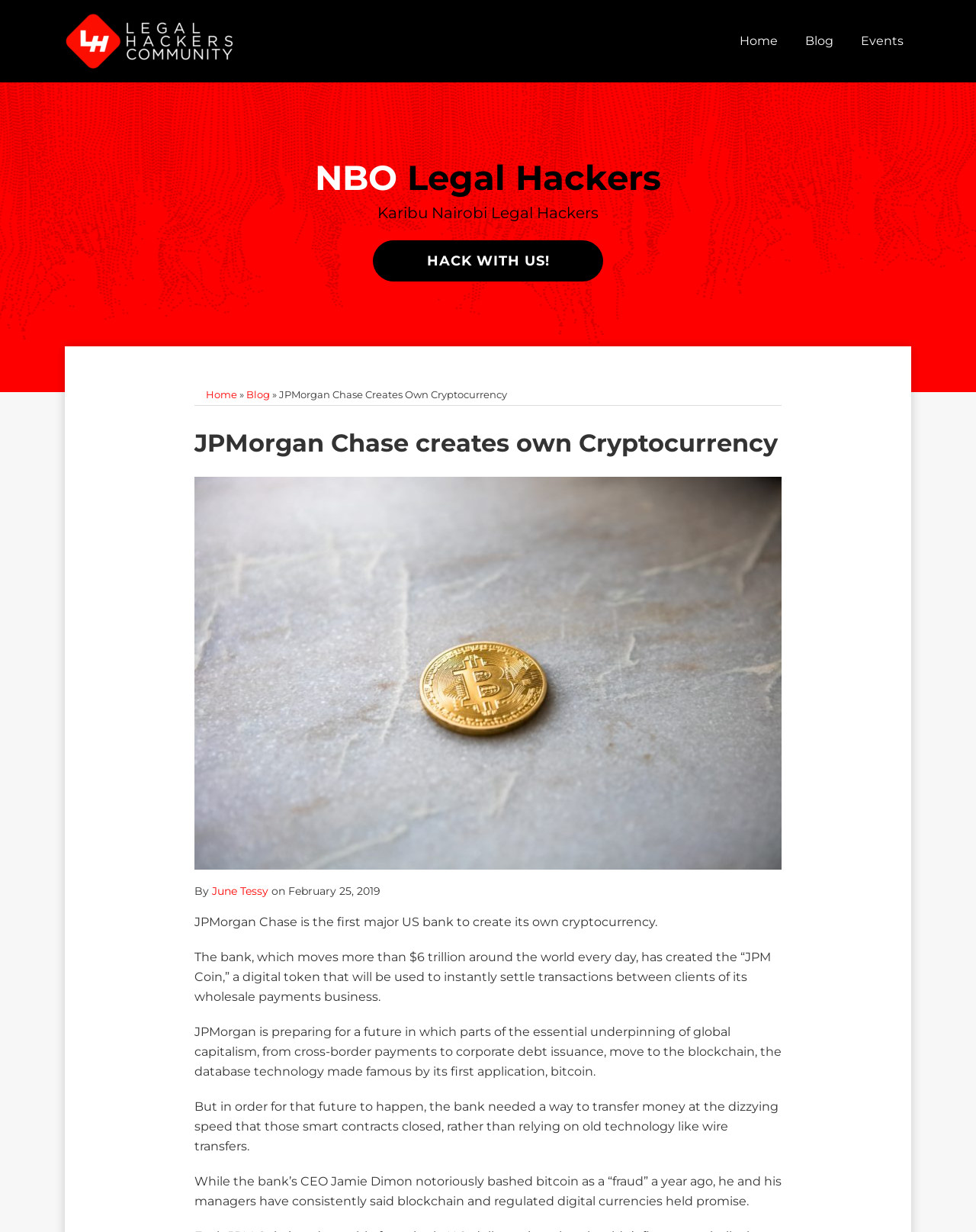Specify the bounding box coordinates of the element's area that should be clicked to execute the given instruction: "Click the 'Blog' link". The coordinates should be four float numbers between 0 and 1, i.e., [left, top, right, bottom].

[0.825, 0.026, 0.854, 0.041]